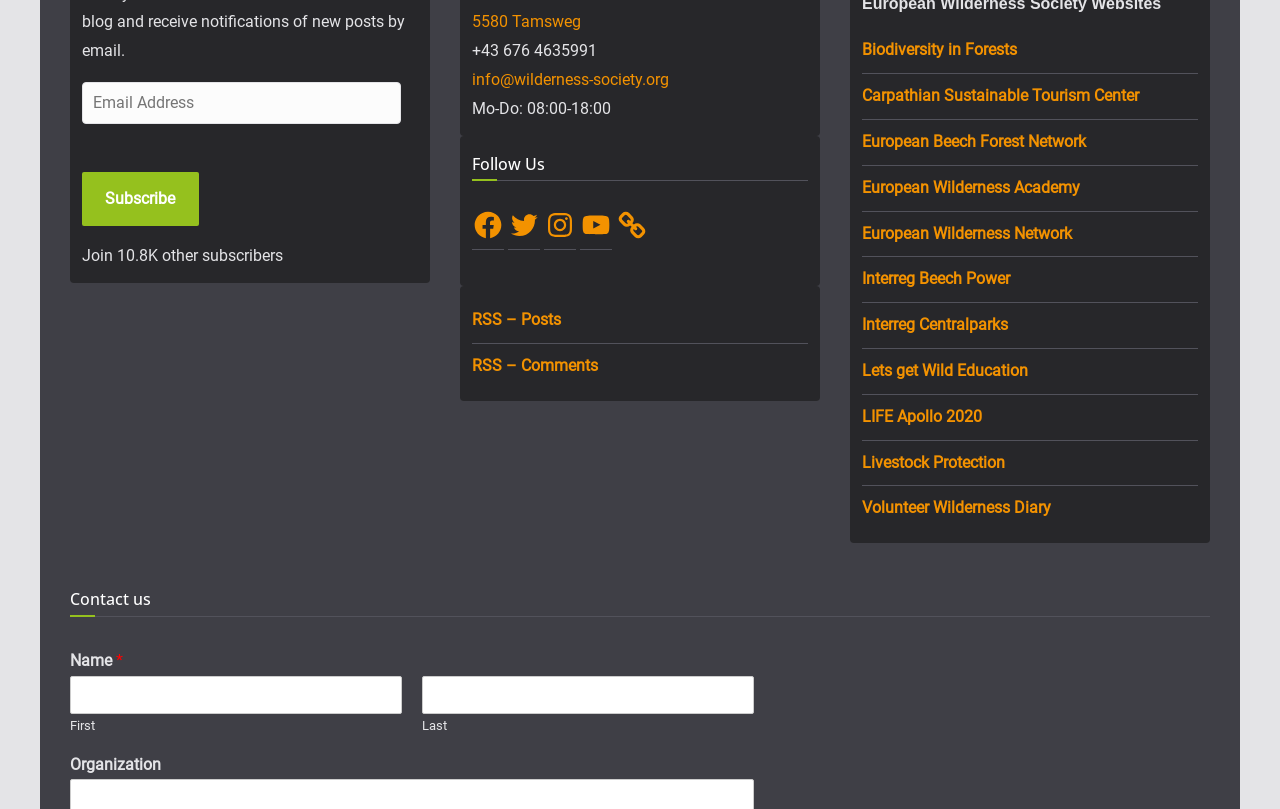Based on the element description, predict the bounding box coordinates (top-left x, top-left y, bottom-right x, bottom-right y) for the UI element in the screenshot: parent_node: Last name="wpforms[fields][0][last]"

[0.33, 0.835, 0.589, 0.882]